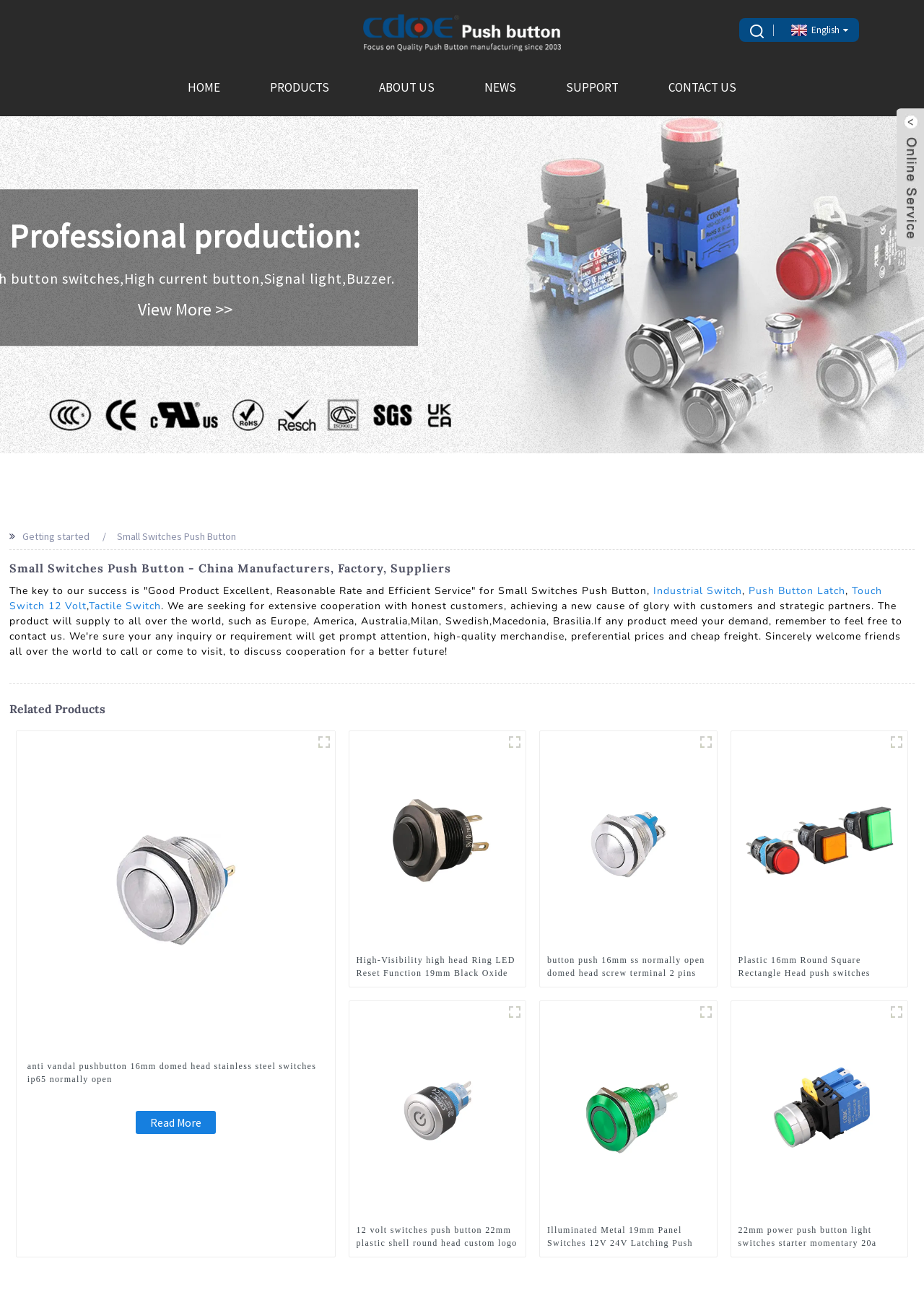Describe every aspect of the webpage comprehensively.

This webpage is about a Chinese manufacturer and supplier of small switches and push buttons. At the top of the page, there is a logo of the company, CDOE push button switches, accompanied by a navigation menu with links to HOME, PRODUCTS, ABOUT US, NEWS, SUPPORT, and CONTACT US.

Below the navigation menu, there is a section highlighting the company's professional production capabilities, with a heading "Professional production:" and a "View More >>" link. This section is repeated three times, with the third instance featuring an image.

The main content of the page is divided into two sections. The first section has a heading "Small Switches Push Button - China Manufacturers, Factory, Suppliers" and describes the company's success mantra, "Good Product Excellent, Reasonable Rate and Efficient Service." There are links to related products, including Industrial Switch, Push Button Latch, Touch Switch 12 Volt, and Tactile Switch.

The second section has a heading "Related Products" and features a grid of four figures, each showcasing a different type of push button switch. Each figure has a caption with a detailed description of the product, including its features and specifications. There are also links to read more about each product. The products displayed include anti-vandal pushbuttons, 19mm engine start buttons, button push 16mm switches, and 16mm round head buttons.

At the bottom of the page, there are more figures showcasing additional products, including 12-volt switches push buttons, button illuminate metal 19mm, and power button light switches. Each figure has a caption with a detailed description of the product, including its features and specifications, and links to read more about each product.

Overall, the webpage provides a comprehensive overview of the company's products and services, with a focus on showcasing their range of small switches and push buttons.